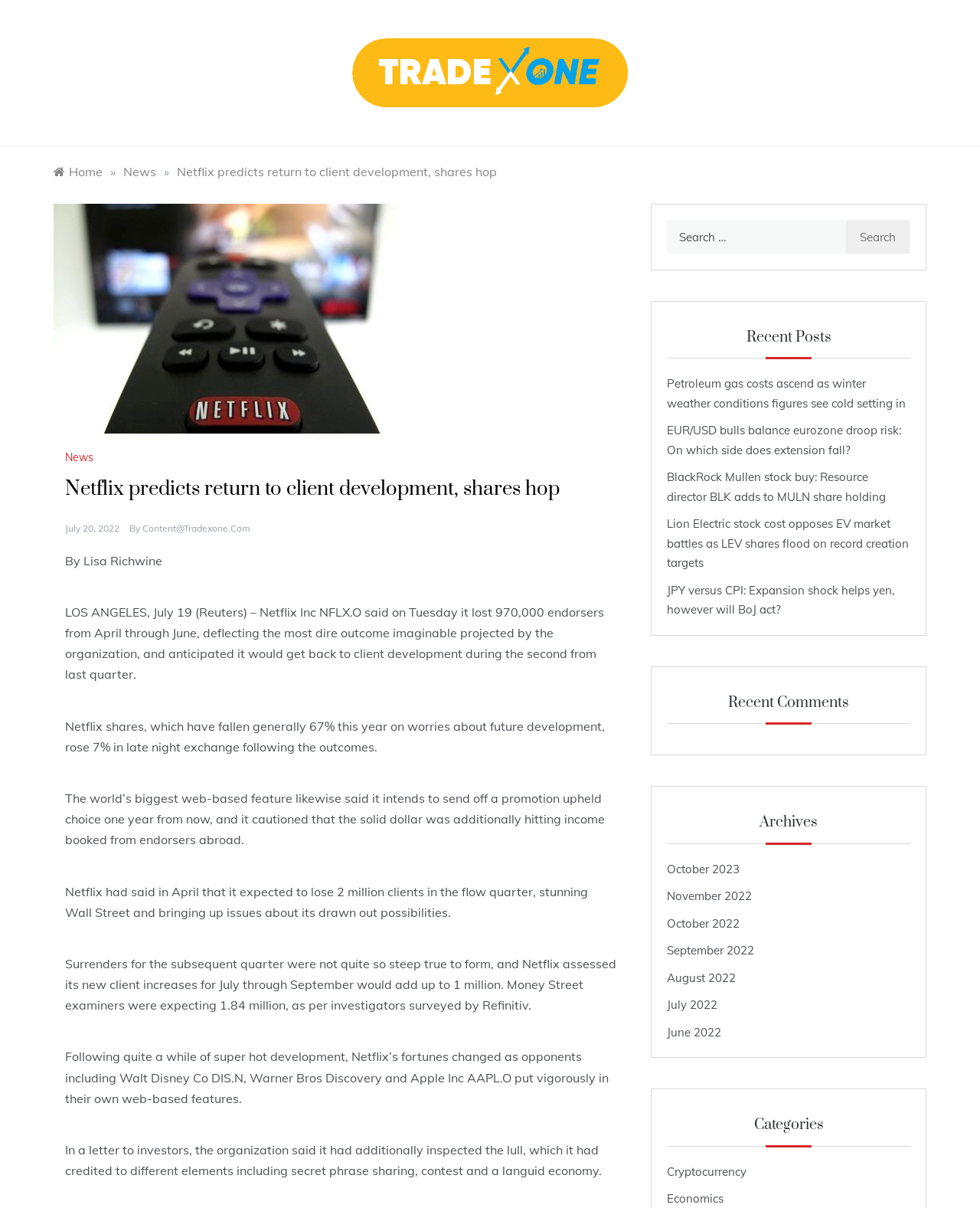Based on the image, provide a detailed response to the question:
What is the name of the blog?

The name of the blog can be found in the top-left corner of the webpage, where it is written as 'Tradexone Blogs' in a heading element.